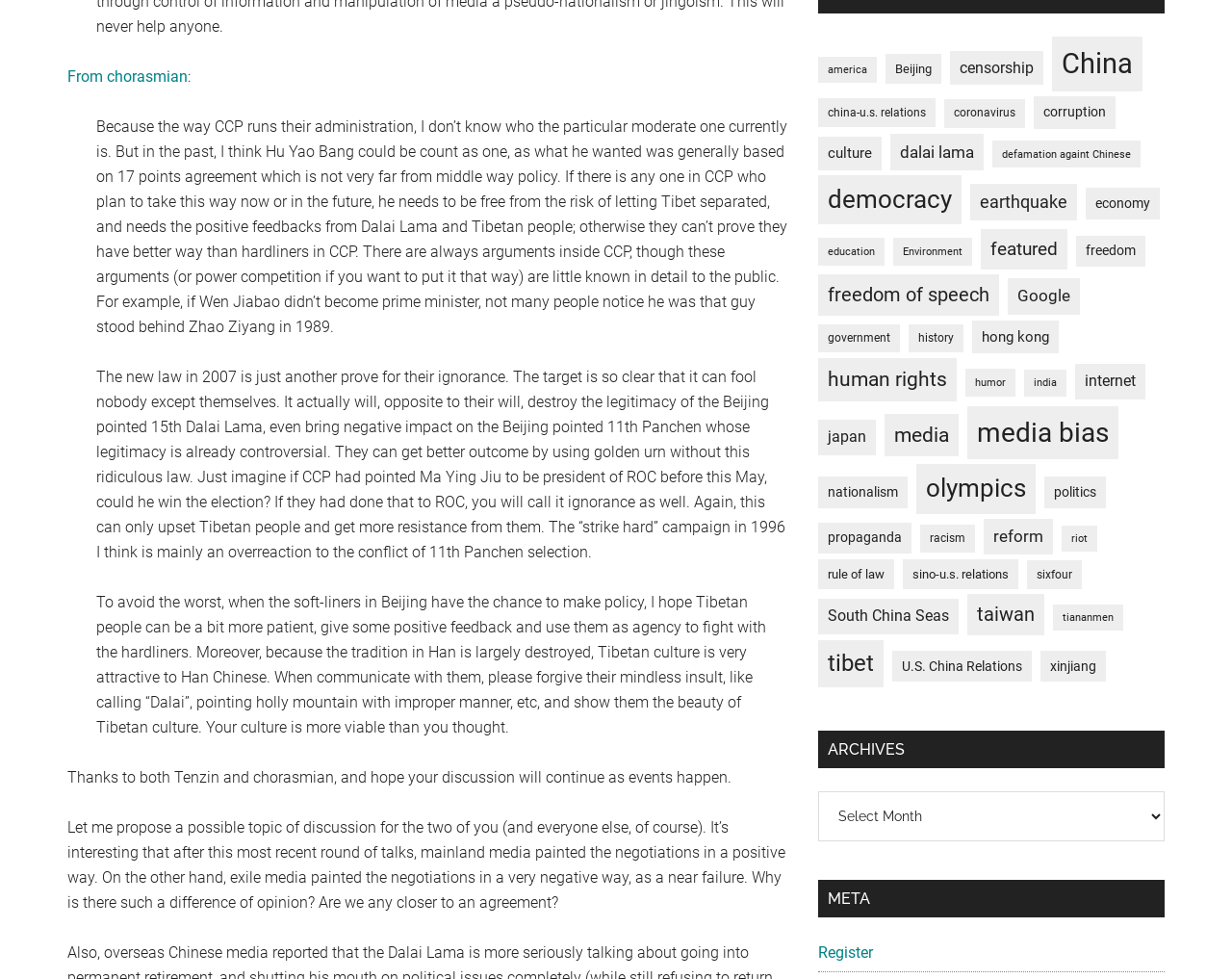Find the bounding box coordinates of the clickable element required to execute the following instruction: "Click on the link 'dalai lama'". Provide the coordinates as four float numbers between 0 and 1, i.e., [left, top, right, bottom].

[0.723, 0.136, 0.798, 0.174]